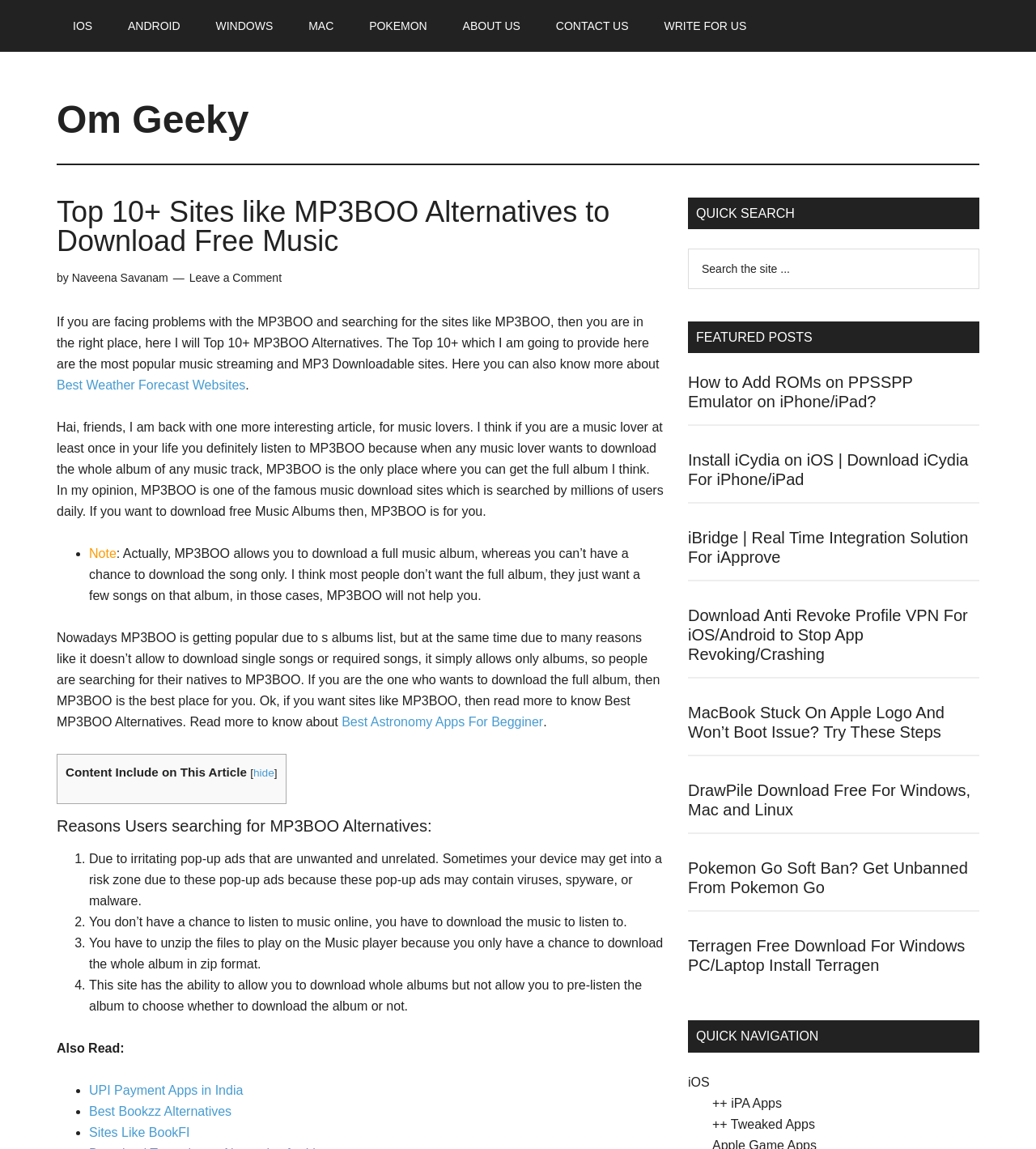What is the purpose of the 'QUICK SEARCH' section?
Please answer the question with a single word or phrase, referencing the image.

To search the site